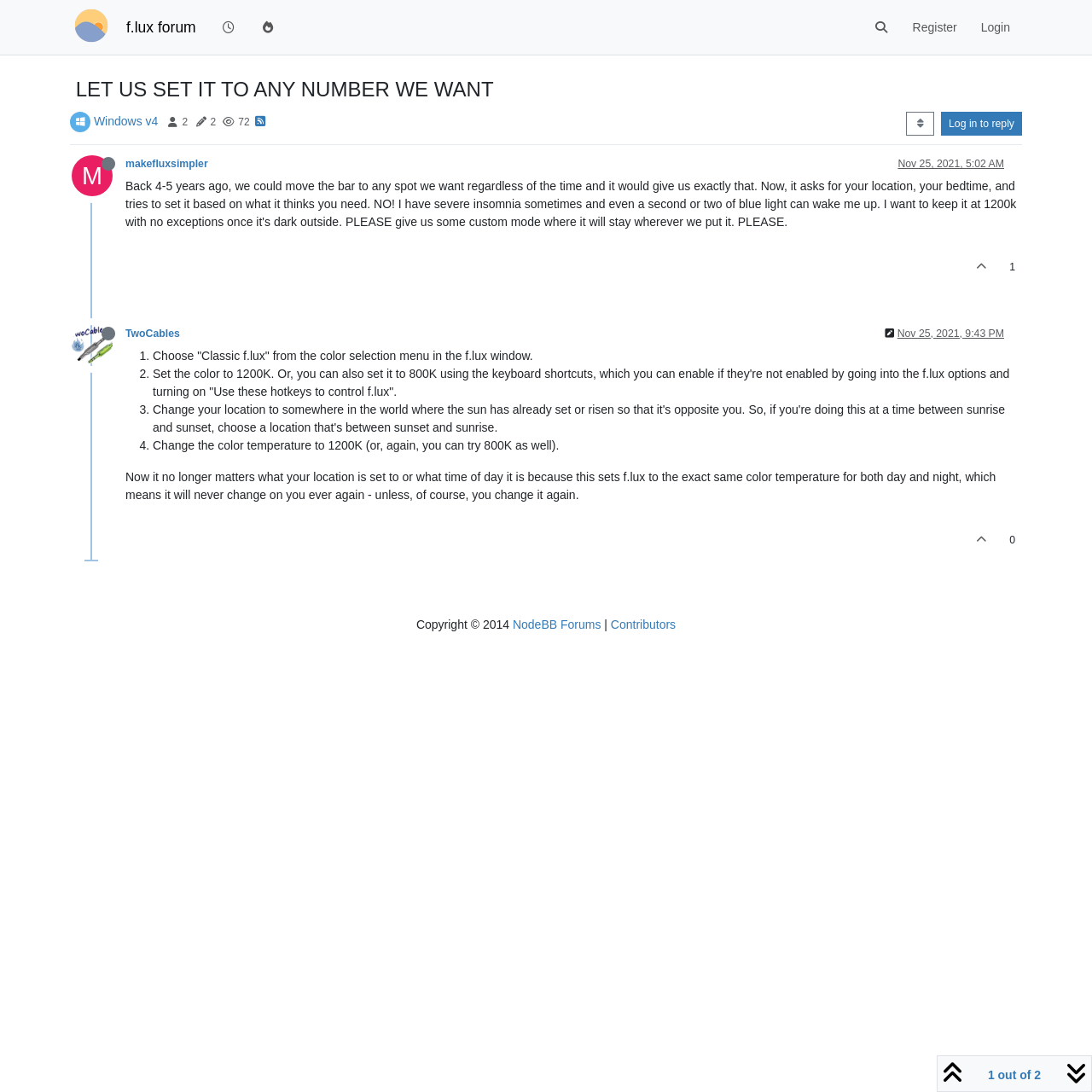Given the element description "Log in to reply", identify the bounding box of the corresponding UI element.

[0.862, 0.102, 0.936, 0.125]